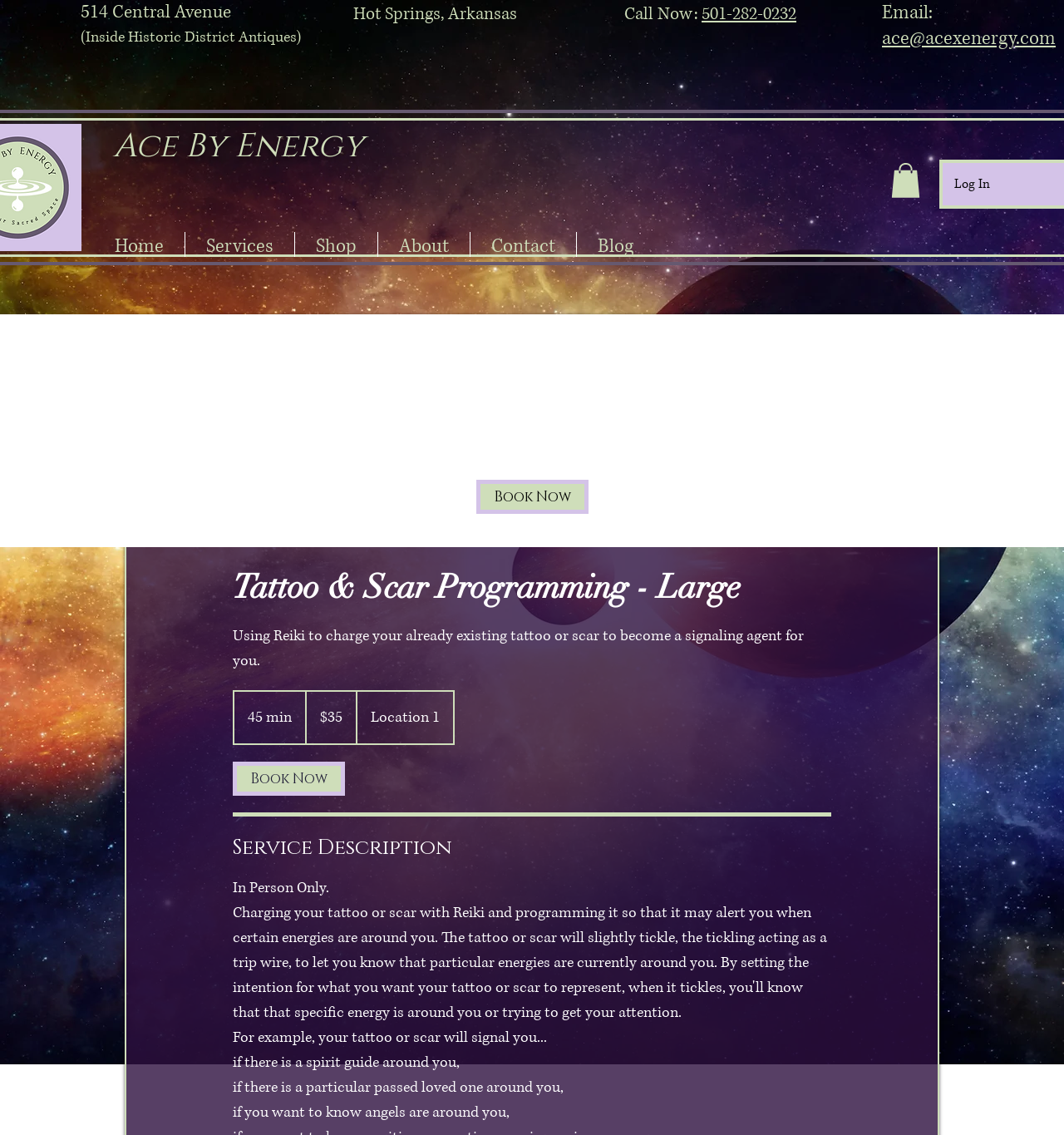How much does the service cost? From the image, respond with a single word or brief phrase.

35 US dollars